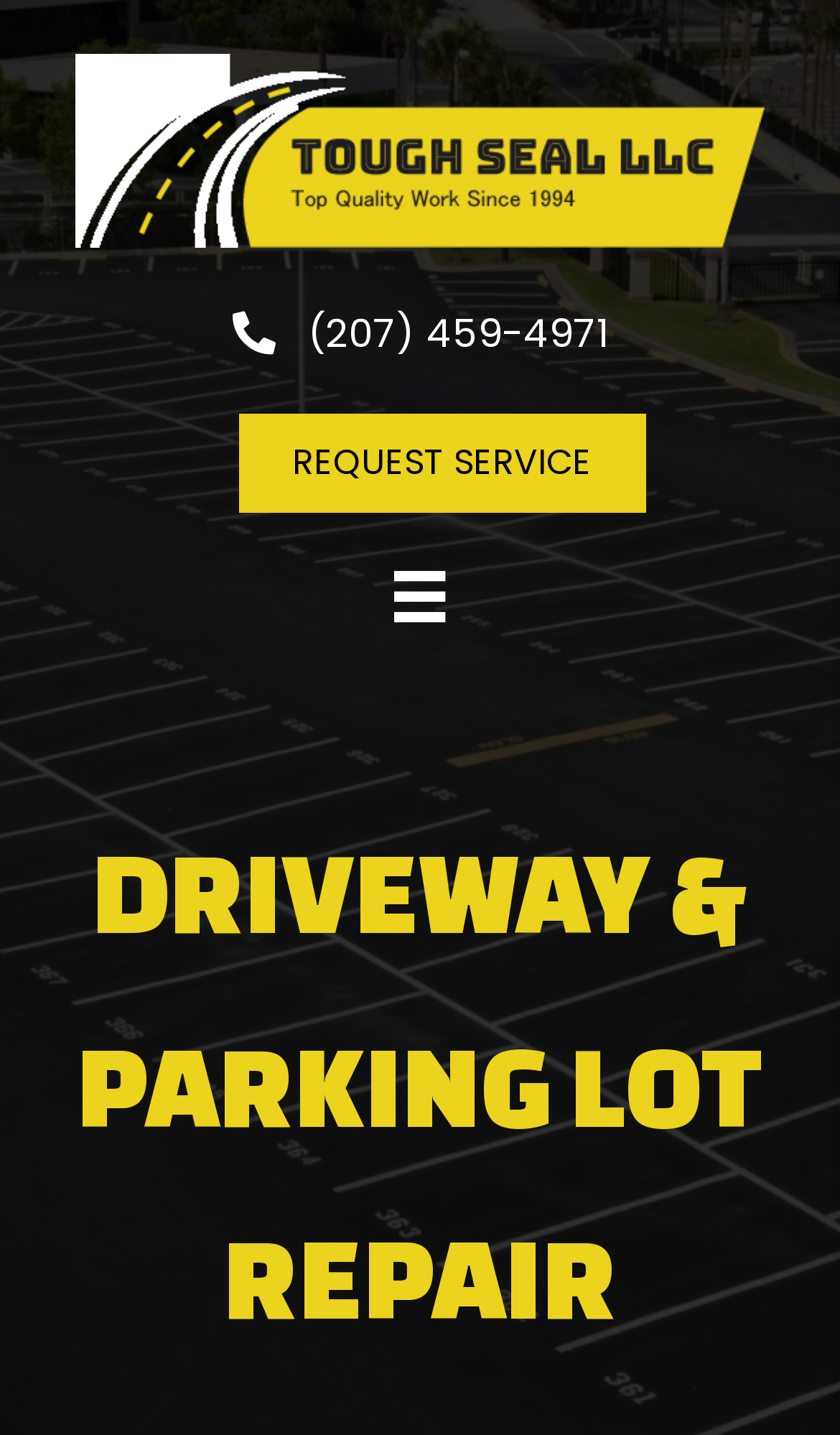Locate the UI element described by Request Service and provide its bounding box coordinates. Use the format (top-left x, top-left y, bottom-right x, bottom-right y) with all values as floating point numbers between 0 and 1.

[0.283, 0.289, 0.768, 0.357]